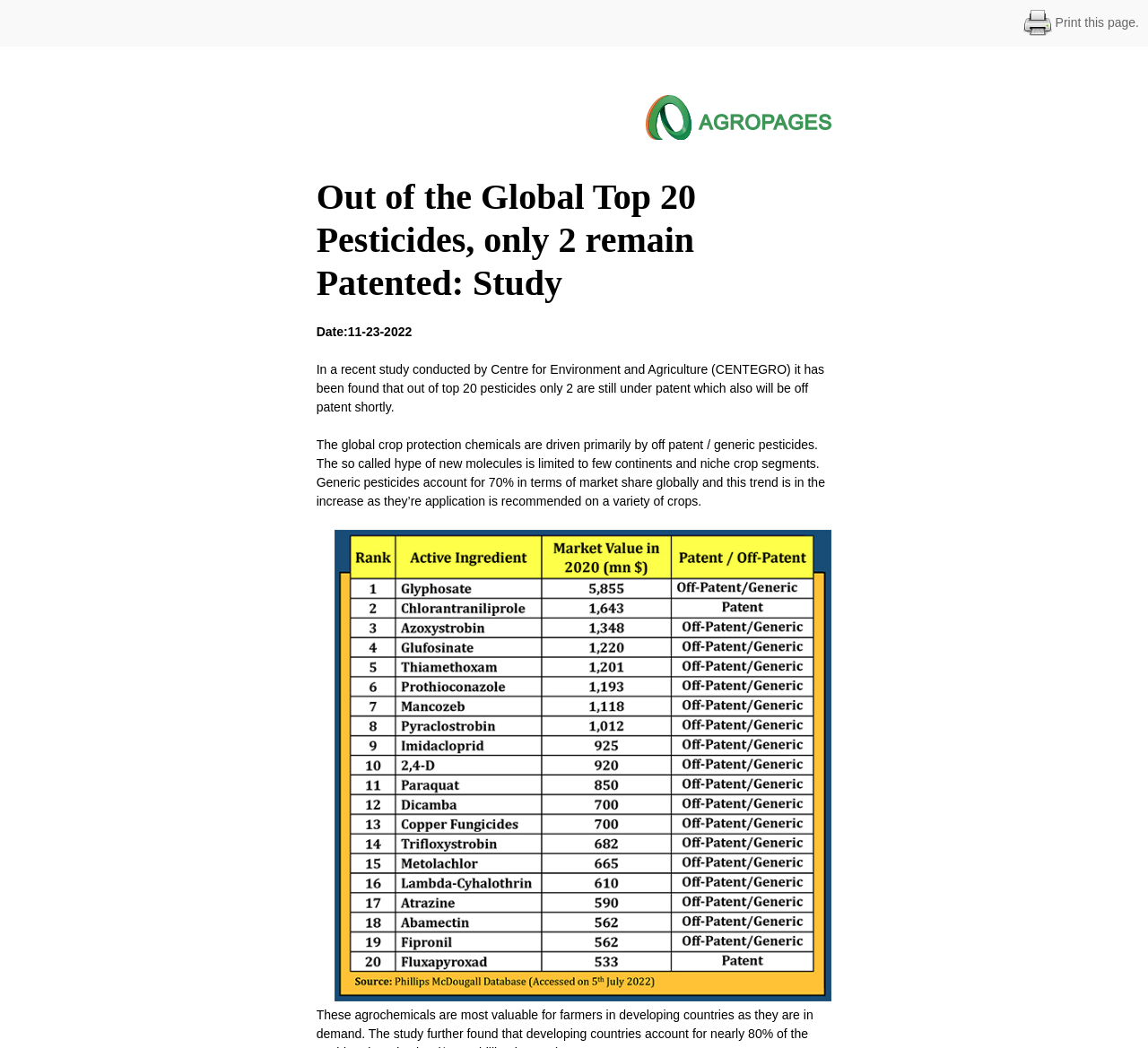Show the bounding box coordinates for the HTML element as described: "alt="time is money flier"".

None